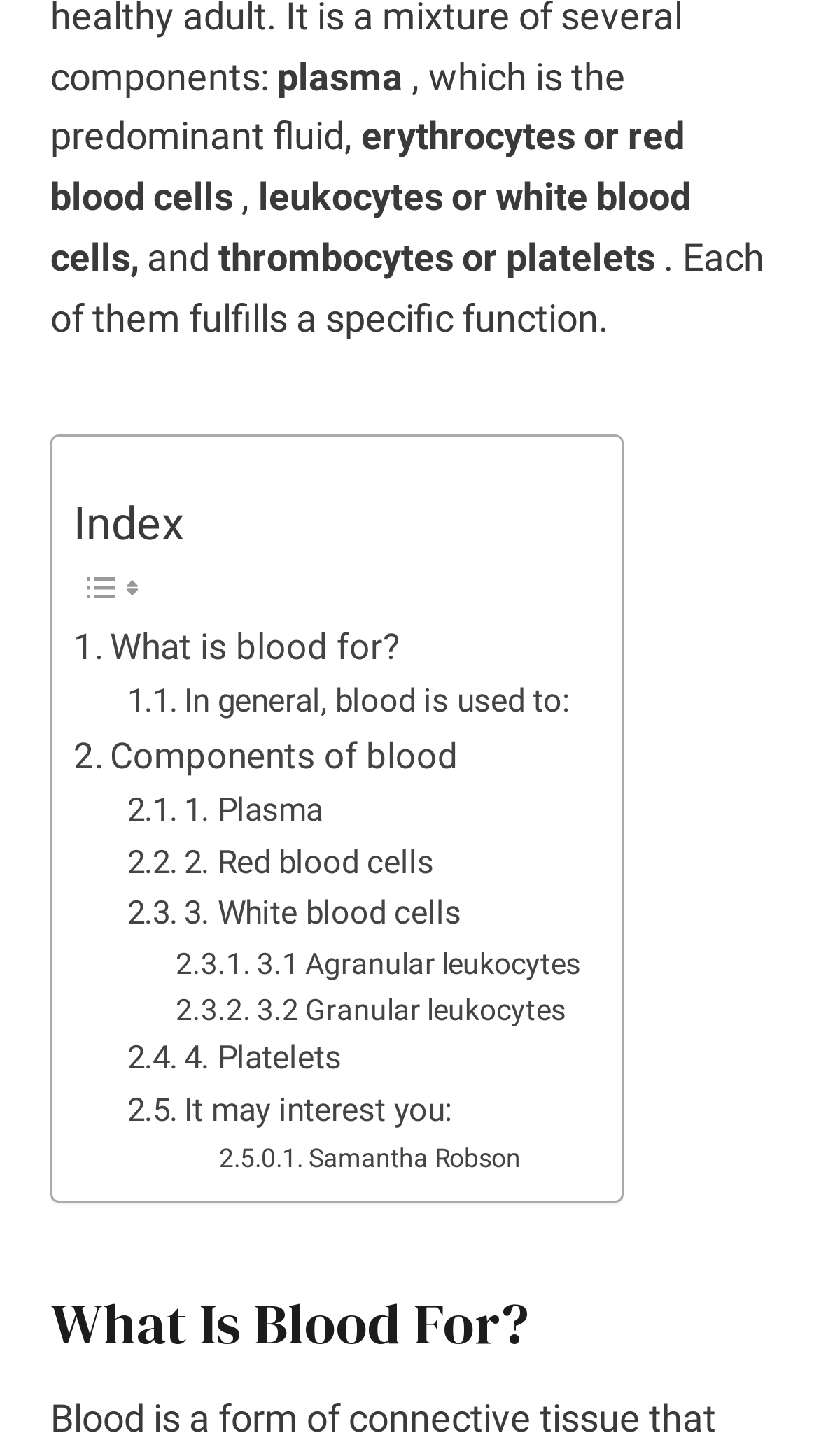Who is mentioned at the bottom of the webpage?
Please respond to the question with a detailed and informative answer.

The webpage mentions Samantha Robson at the bottom, possibly as the author or contributor of the content.